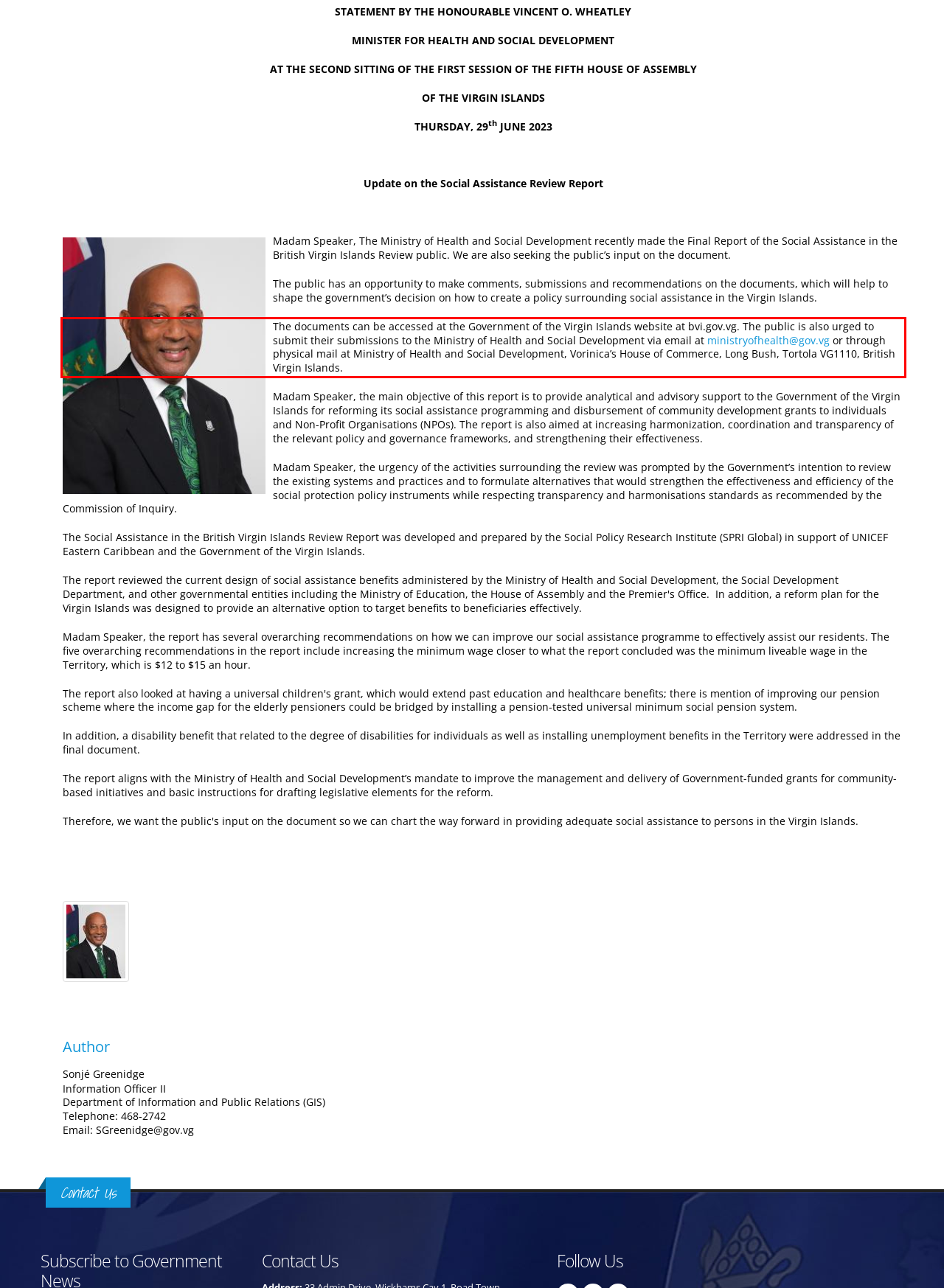Review the screenshot of the webpage and recognize the text inside the red rectangle bounding box. Provide the extracted text content.

The documents can be accessed at the Government of the Virgin Islands website at bvi.gov.vg. The public is also urged to submit their submissions to the Ministry of Health and Social Development via email at ministryofhealth@gov.vg or through physical mail at Ministry of Health and Social Development, Vorinica’s House of Commerce, Long Bush, Tortola VG1110, British Virgin Islands.